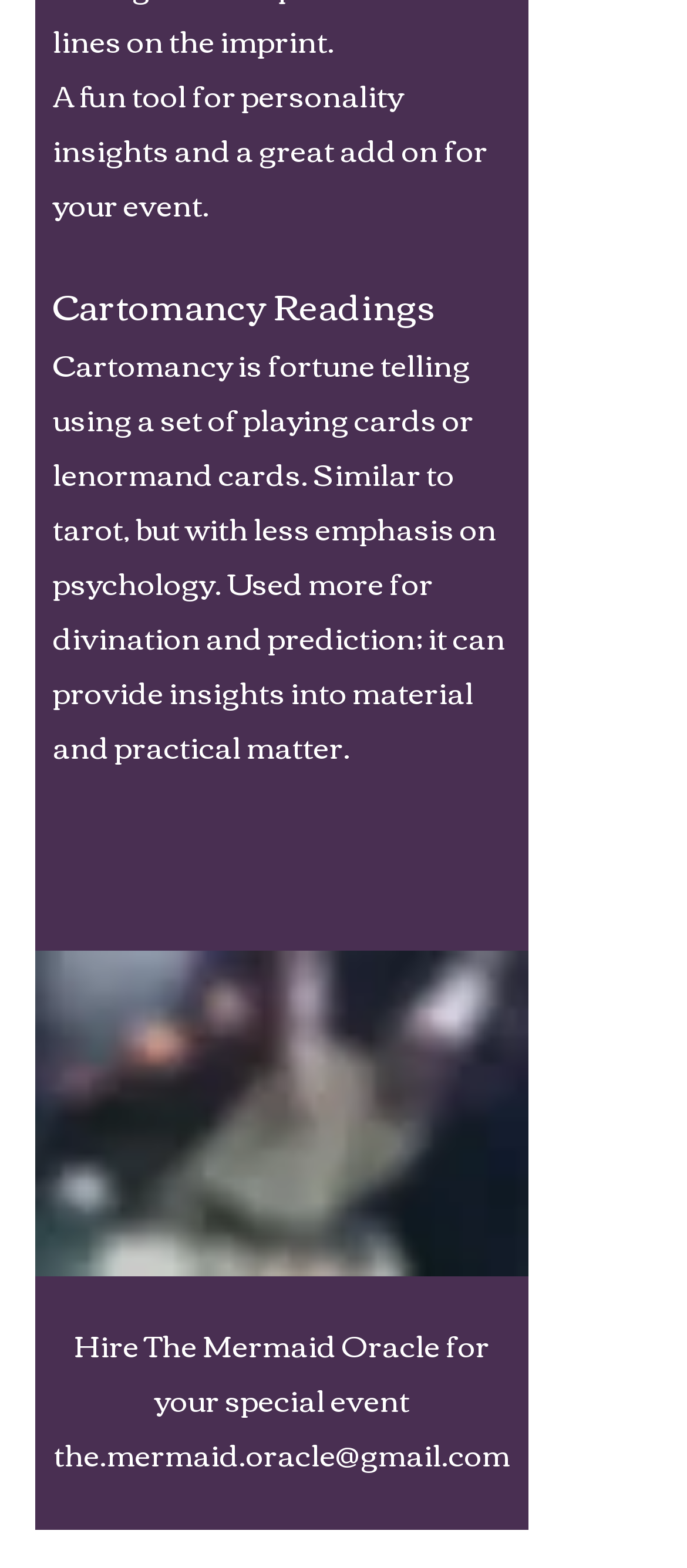How can one contact The Mermaid Oracle?
Answer with a single word or short phrase according to what you see in the image.

Email